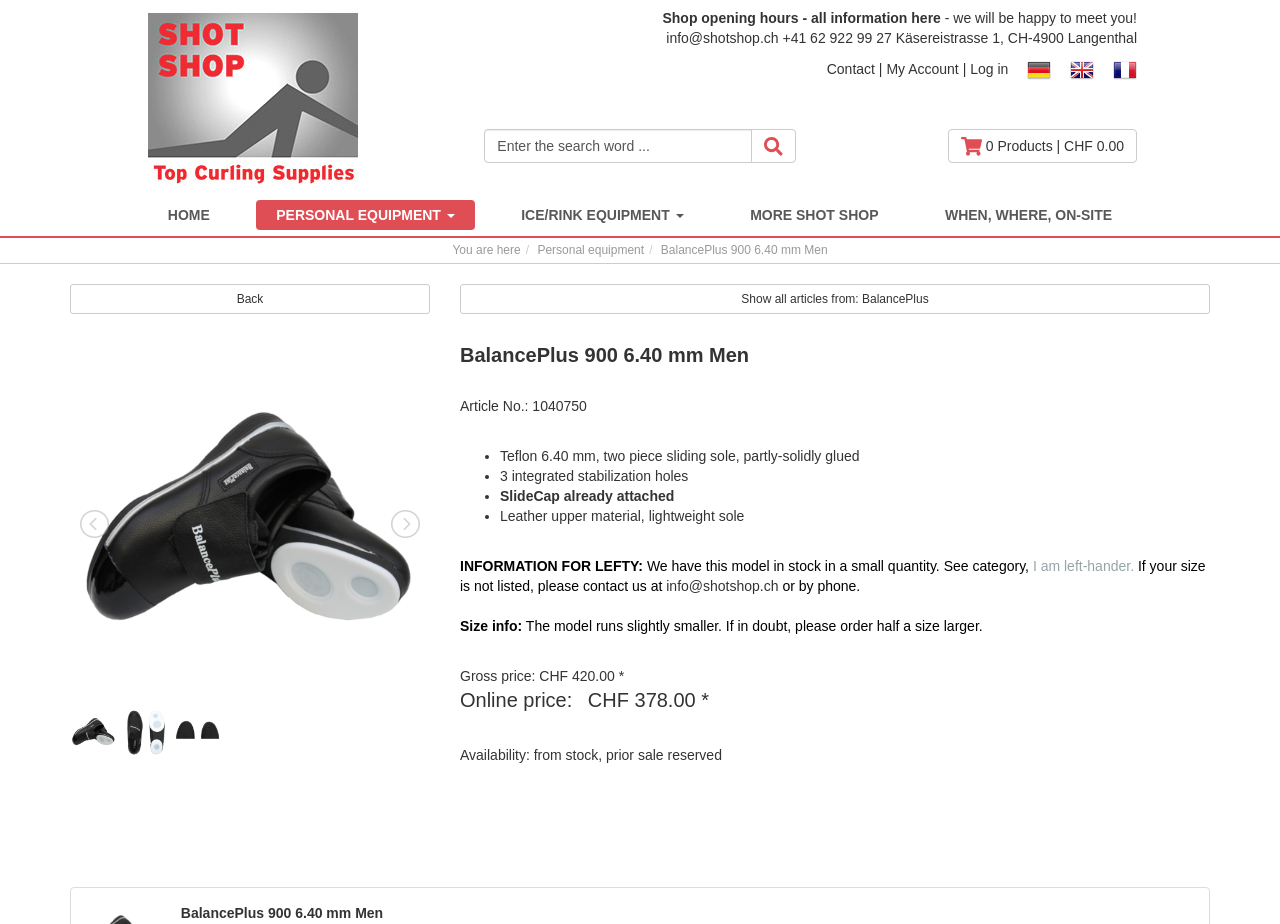Identify the bounding box coordinates of the clickable region required to complete the instruction: "Log in to your account". The coordinates should be given as four float numbers within the range of 0 and 1, i.e., [left, top, right, bottom].

[0.758, 0.066, 0.788, 0.083]